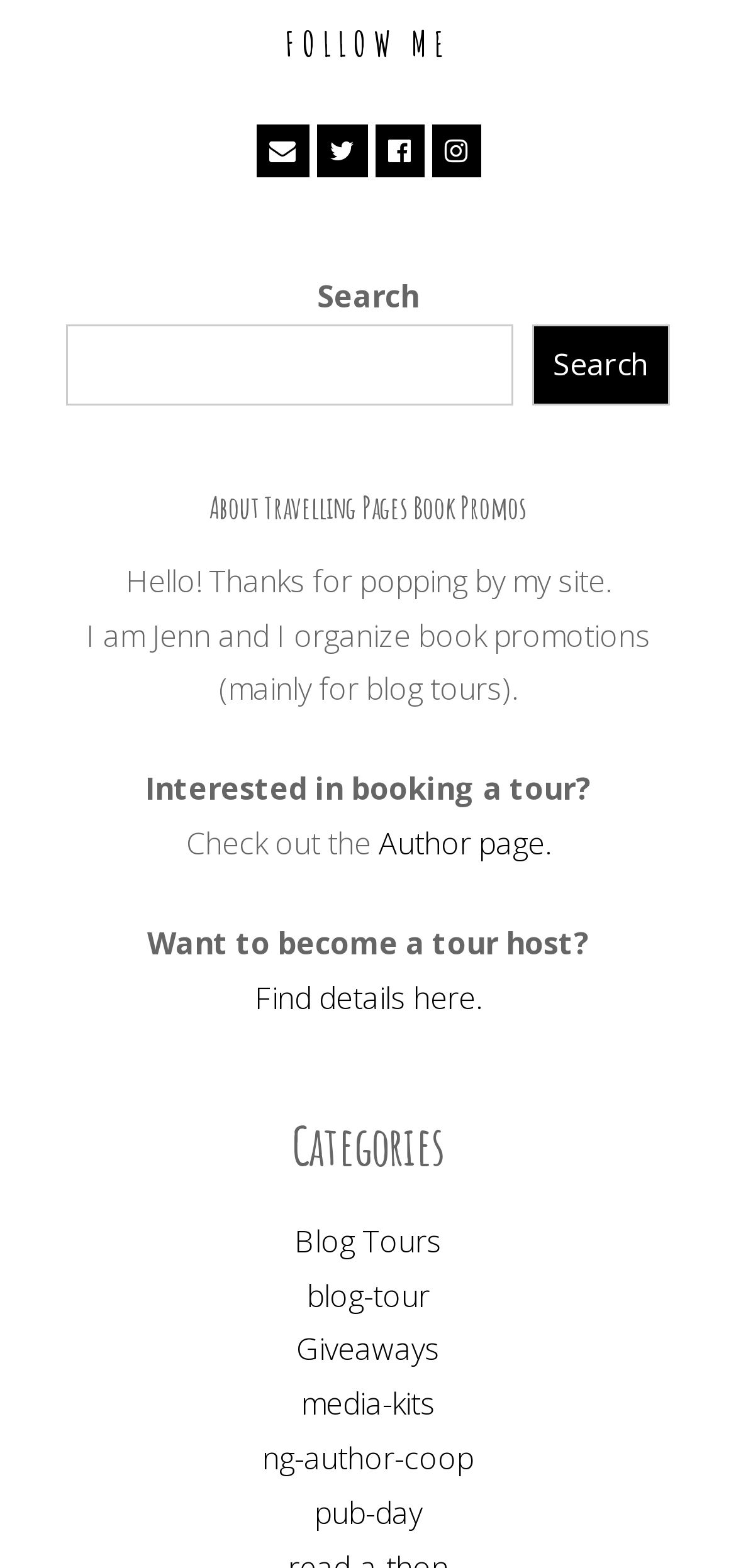What is the purpose of the 'Search' button?
Look at the image and construct a detailed response to the question.

The 'Search' button is located at [0.723, 0.207, 0.91, 0.259] on the webpage, and it is accompanied by a searchbox with the placeholder text 'Search'. This suggests that the button is used to initiate a search query on the website.